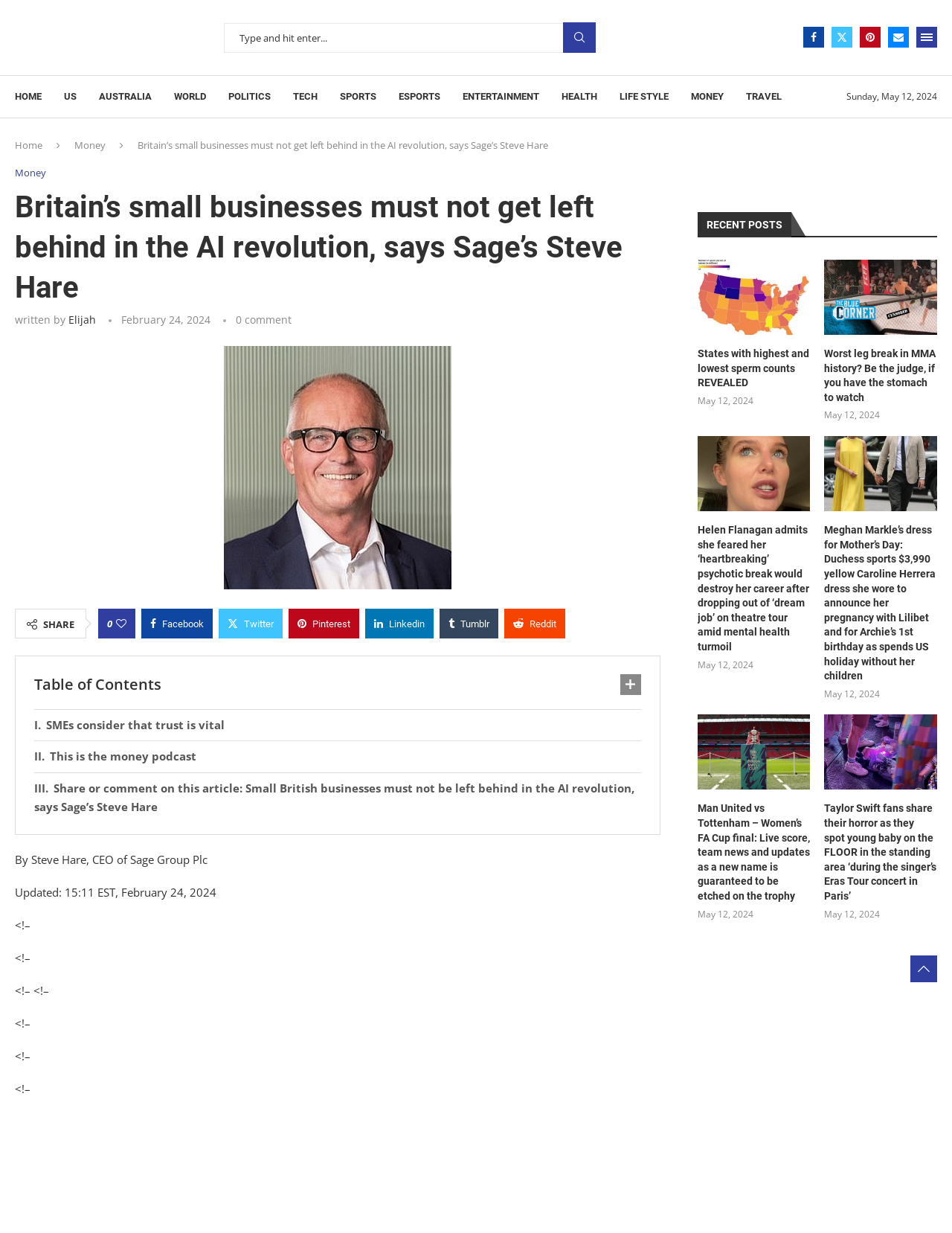Using the details from the image, please elaborate on the following question: What are the social media platforms available for sharing the article?

I found the social media platforms by looking at the links 'Share on Facebook', 'Share on Twitter', 'Pin to Pinterest', 'Share on LinkedIn', 'Share on Tumblr', and 'Share on Reddit' which are located below the article content.